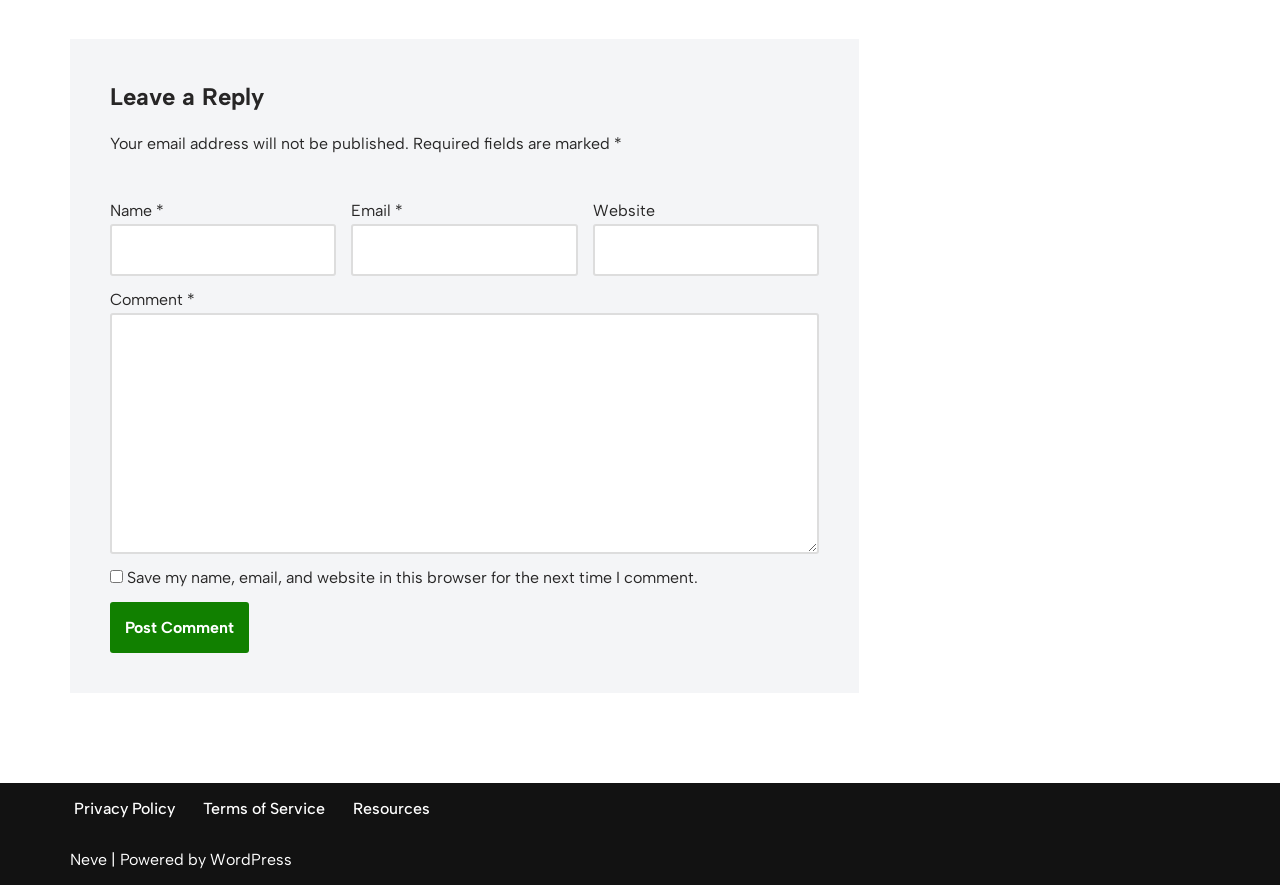Provide the bounding box for the UI element matching this description: "parent_node: Name * name="author"".

[0.086, 0.254, 0.263, 0.311]